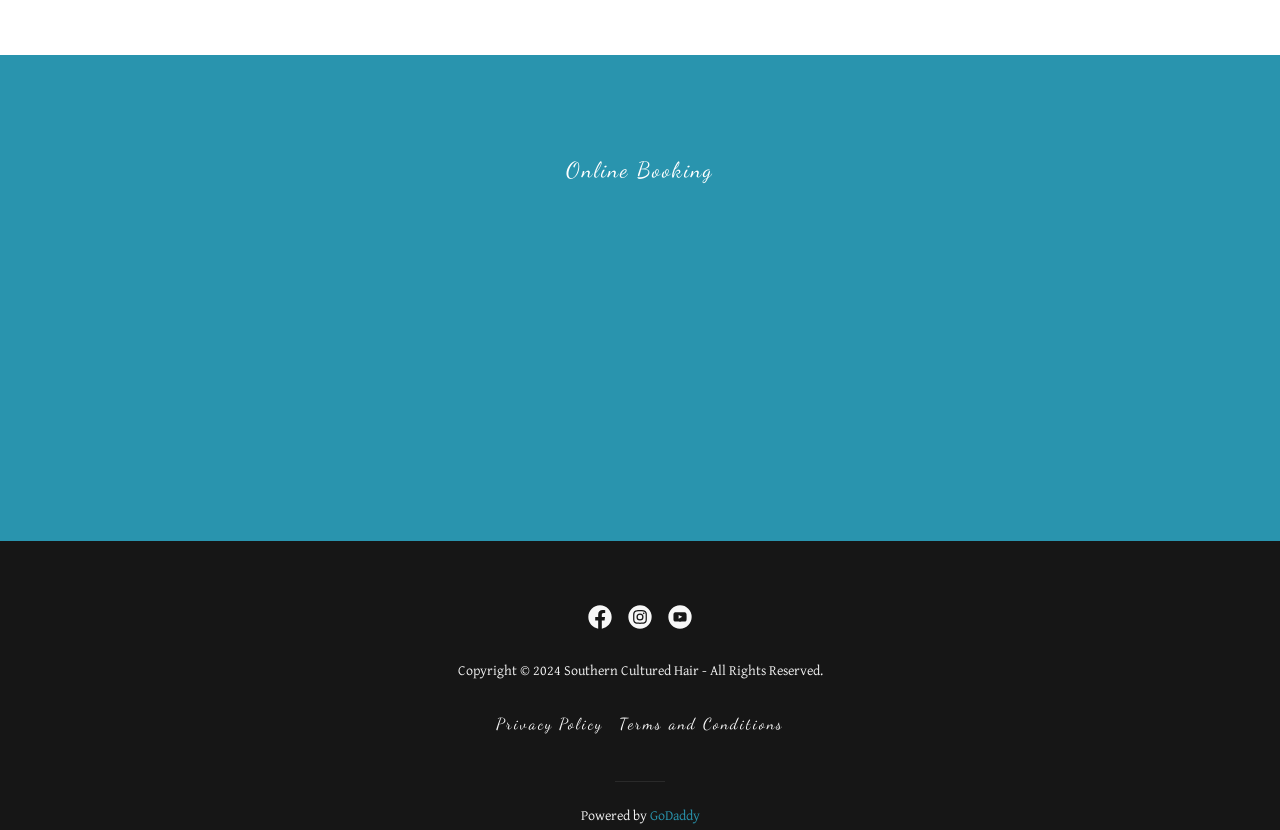Respond to the following query with just one word or a short phrase: 
What is the name of the hair brand?

Southern Cultured Hair